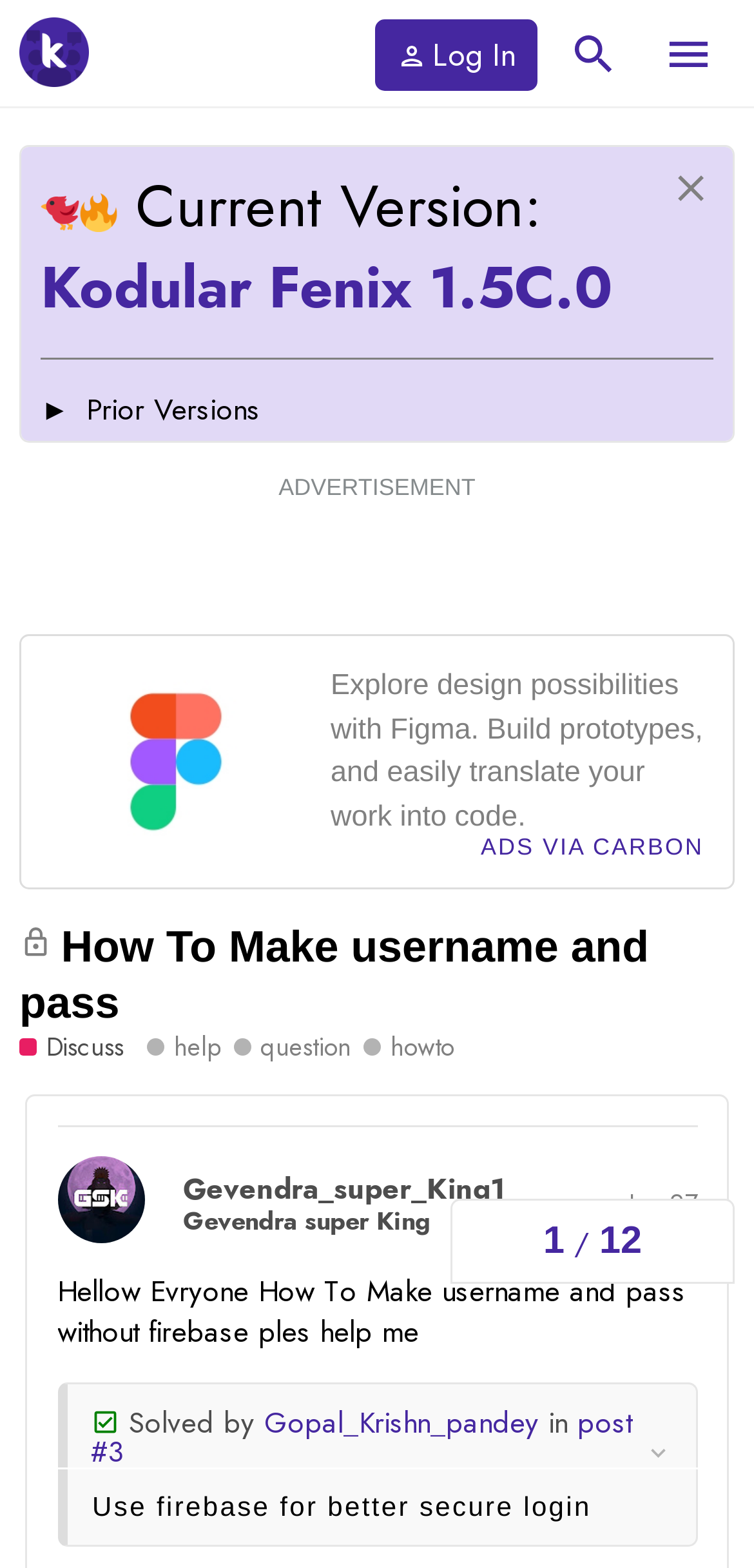Examine the image carefully and respond to the question with a detailed answer: 
What is the status of the topic 'How To Make username and pass'?

The status of the topic can be found in the post section of the webpage, where it says 'Solved' next to the topic title.